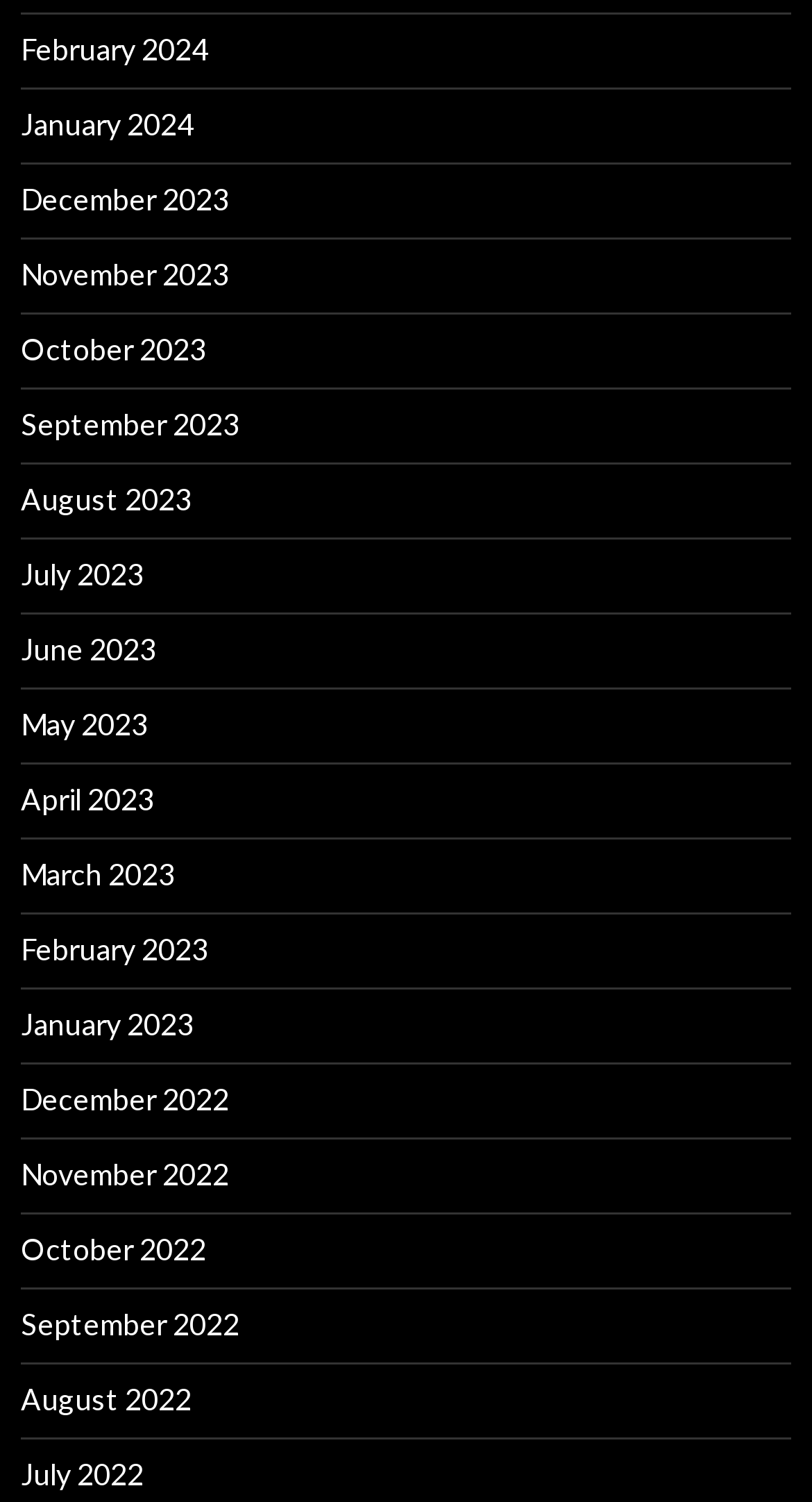Extract the bounding box coordinates for the described element: "May 2023". The coordinates should be represented as four float numbers between 0 and 1: [left, top, right, bottom].

[0.026, 0.47, 0.182, 0.494]